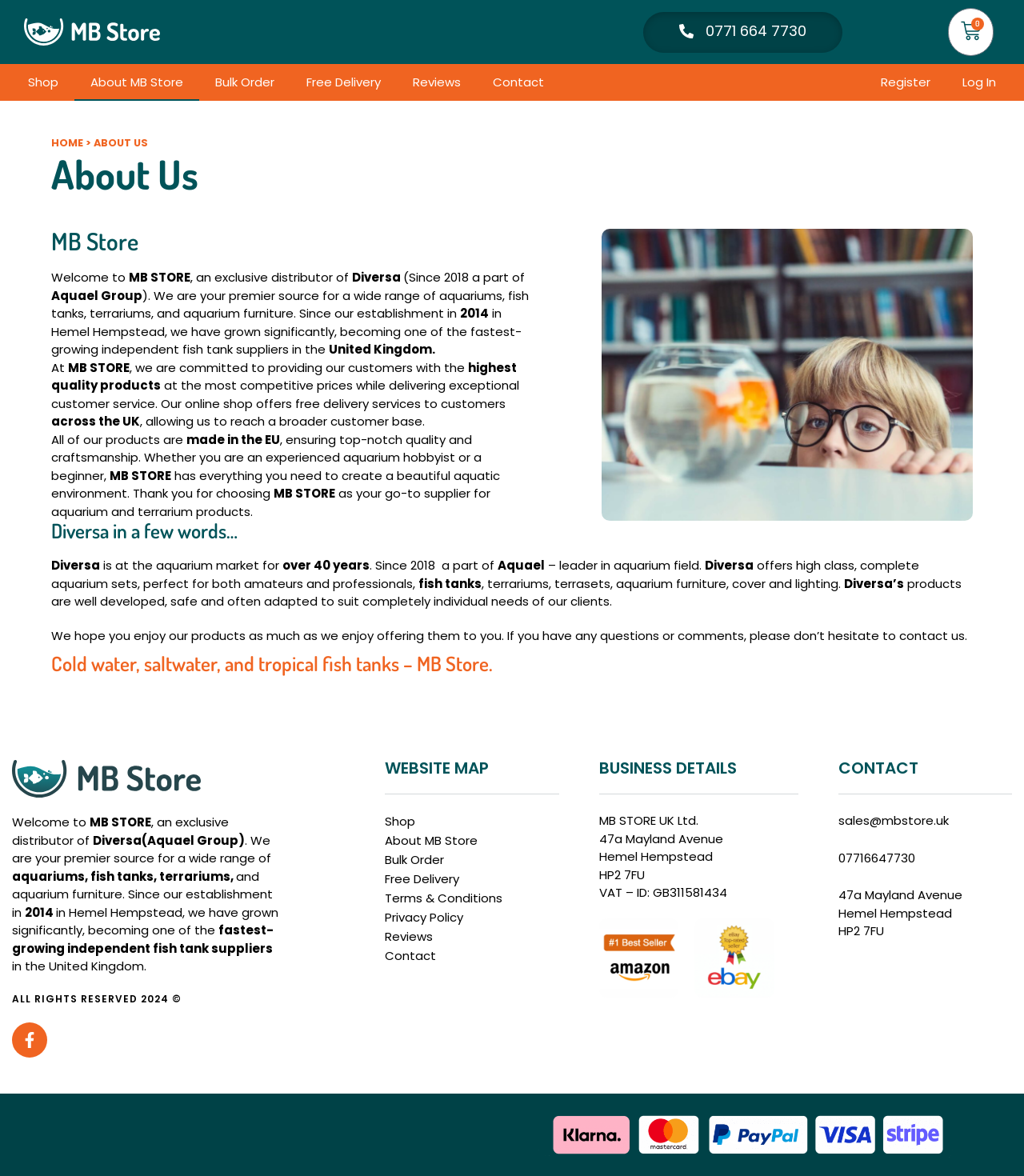What type of products does the store offer?
Using the information from the image, give a concise answer in one word or a short phrase.

Aquariums, fish tanks, terrariums, and aquarium furniture